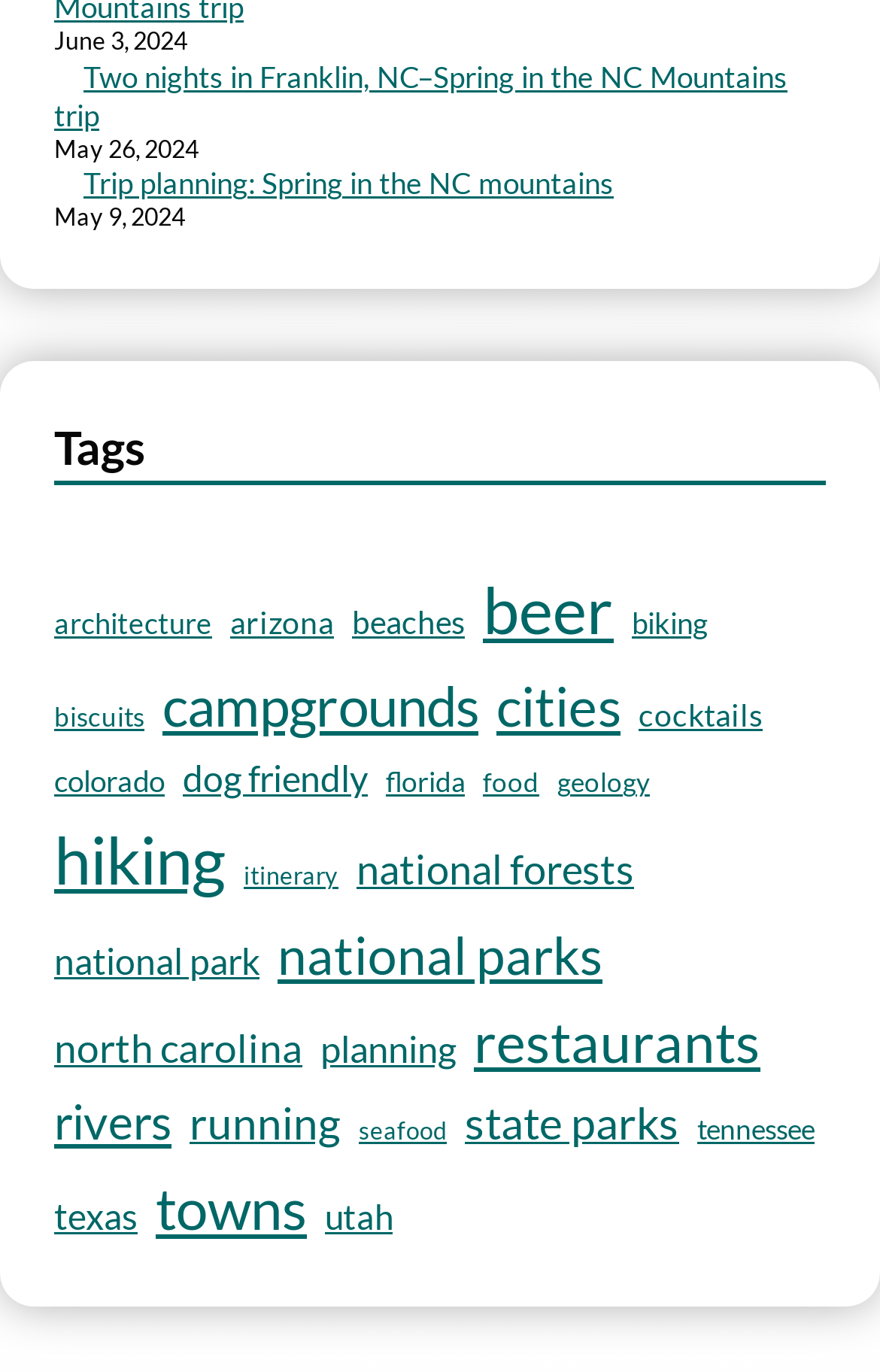Using the given element description, provide the bounding box coordinates (top-left x, top-left y, bottom-right x, bottom-right y) for the corresponding UI element in the screenshot: national forests

[0.405, 0.61, 0.721, 0.658]